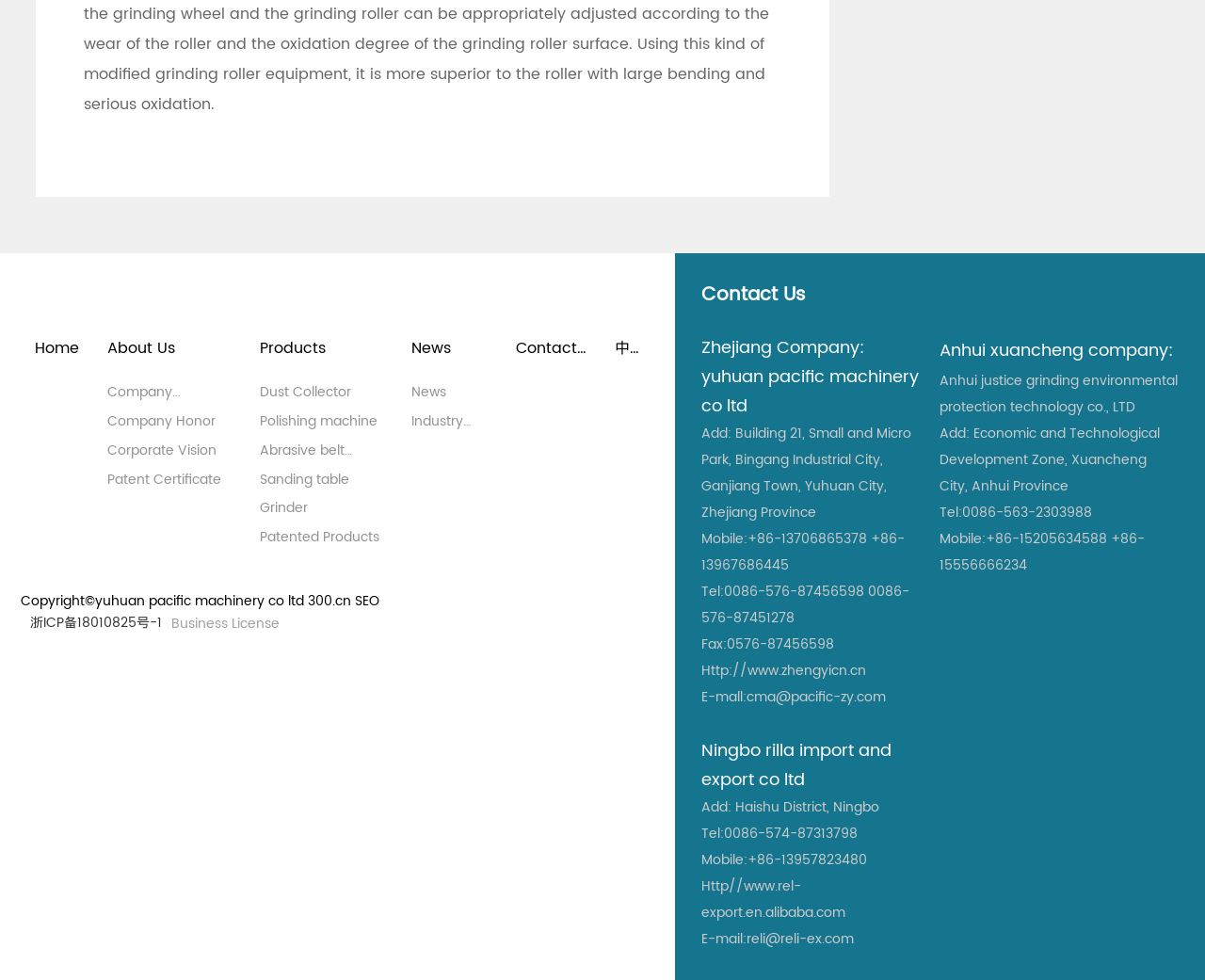Identify the bounding box for the UI element specified in this description: "Abrasive belt machine". The coordinates must be four float numbers between 0 and 1, formatted as [left, top, right, bottom].

[0.215, 0.445, 0.318, 0.475]